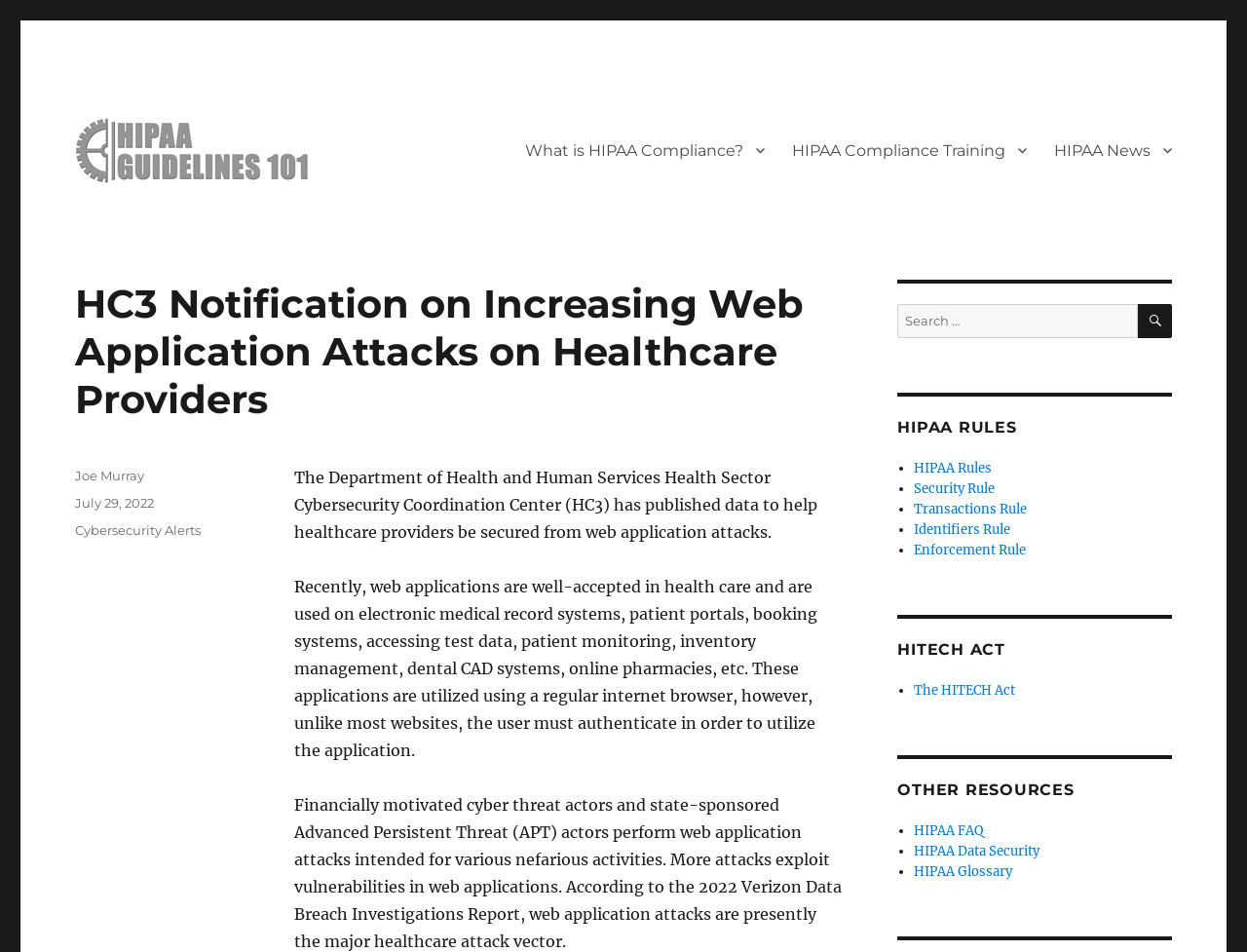Determine the bounding box coordinates of the area to click in order to meet this instruction: "Check HIPAA FAQ".

[0.733, 0.864, 0.788, 0.881]